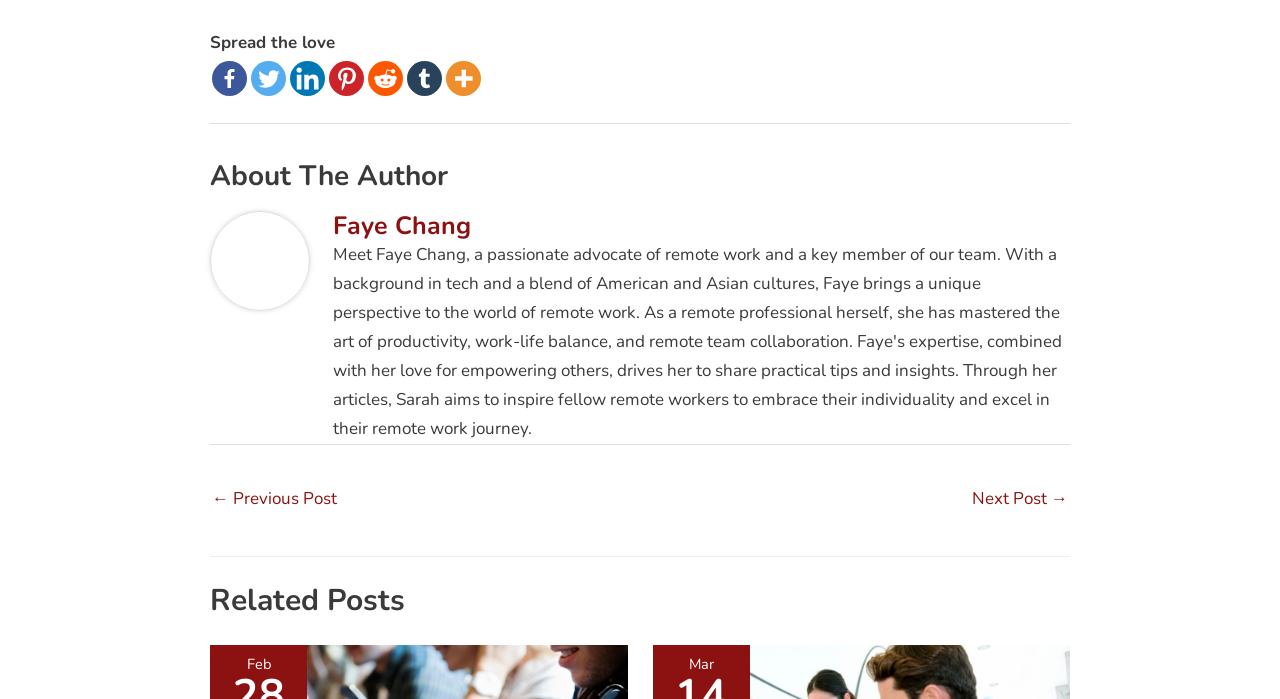What is the section below 'About The Author'?
Please ensure your answer is as detailed and informative as possible.

The section below 'About The Author' is the 'Post navigation' section, which contains links to the previous and next posts.